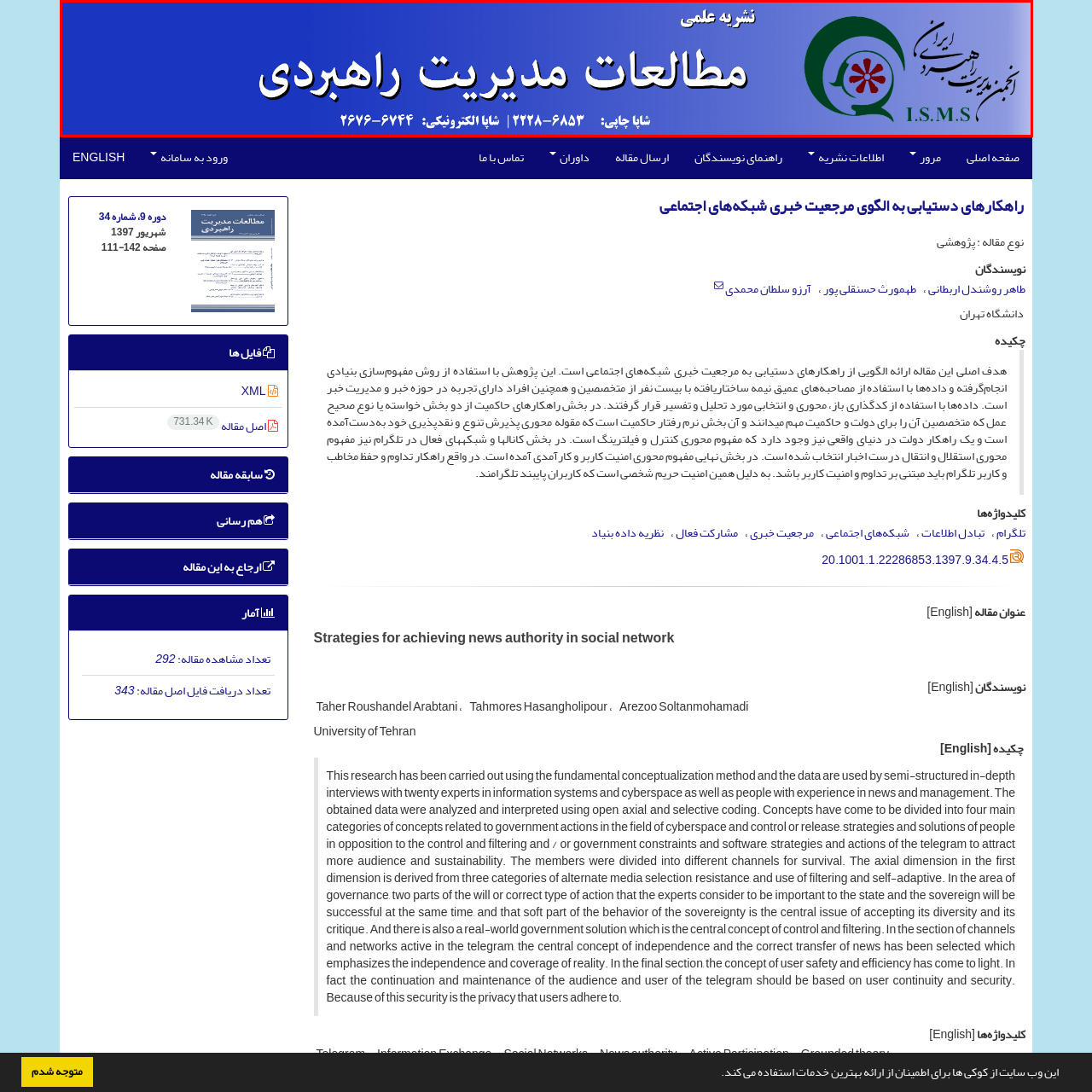Carefully scrutinize the image within the red border and generate a detailed answer to the following query, basing your response on the visual content:
What is the logo of the publication?

The logo of the publication is displayed at the top right corner of the image and features a stylized flower along with the initials 'I.S.M.S.', which likely stands for the journal's name in English.